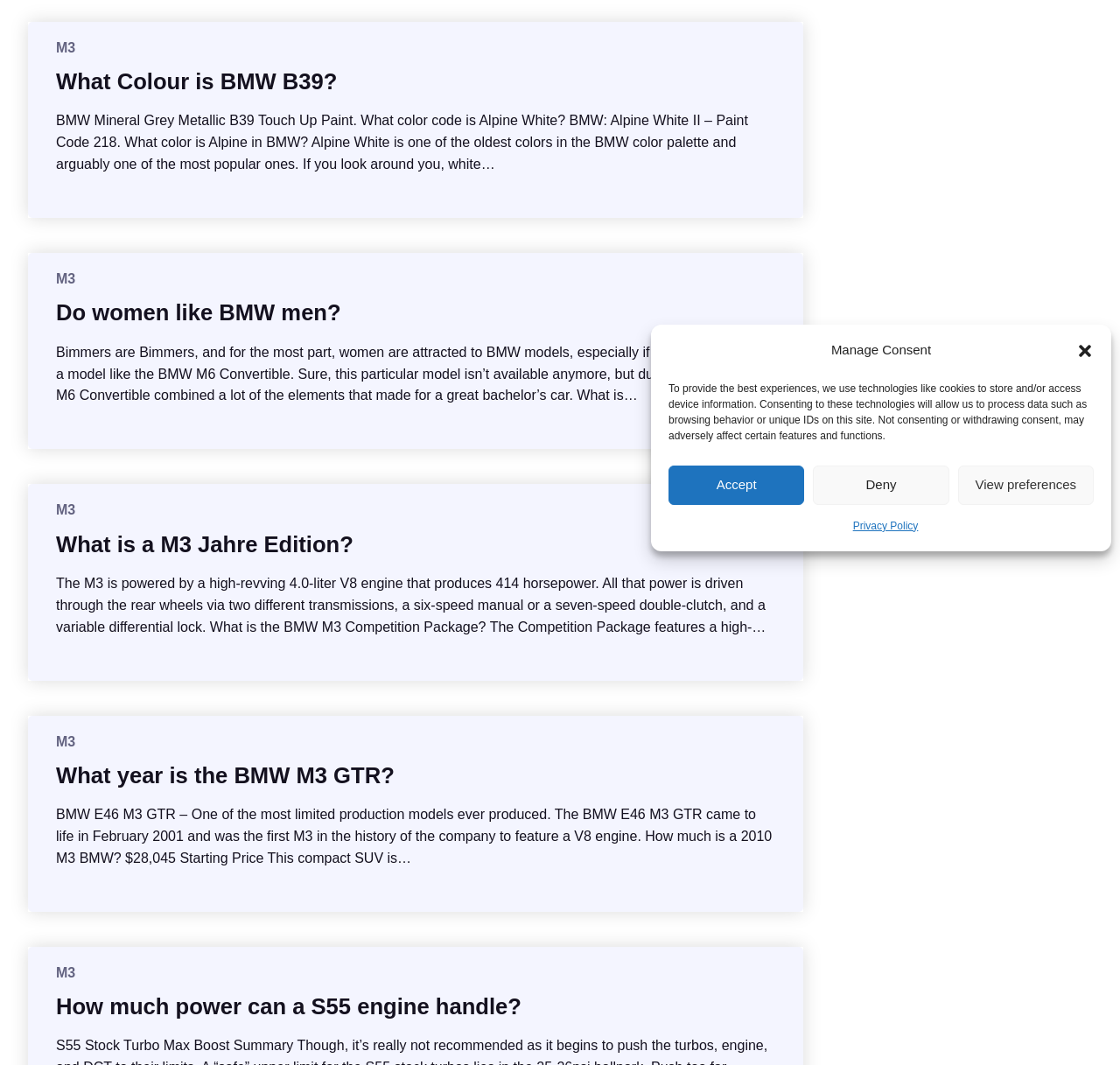Identify and provide the bounding box for the element described by: "Accept".

[0.597, 0.437, 0.718, 0.474]